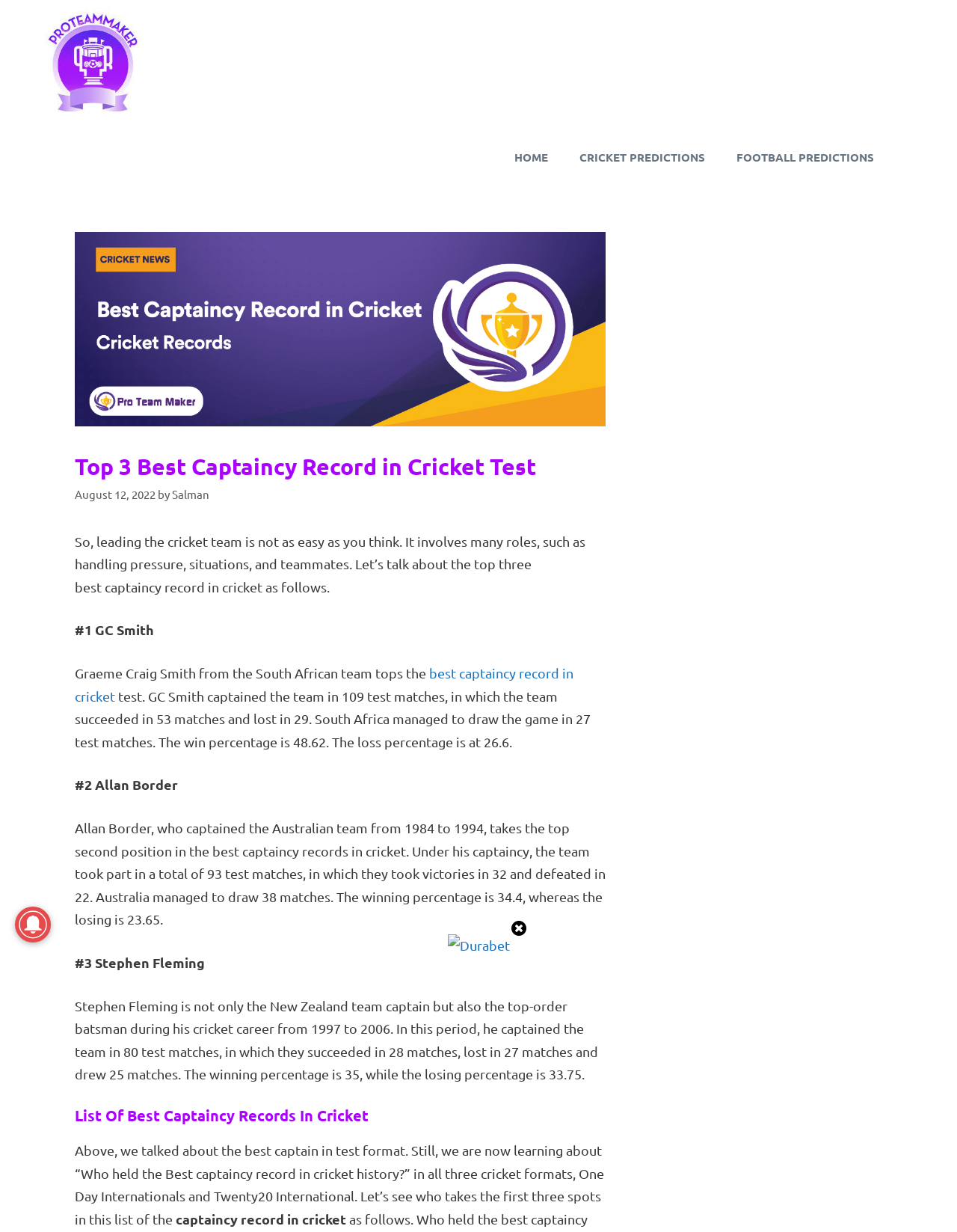Utilize the details in the image to give a detailed response to the question: How many test matches did GC Smith captain?

According to the webpage, GC Smith captained the South African team in 109 test matches, with a win percentage of 48.62 and a loss percentage of 26.6.